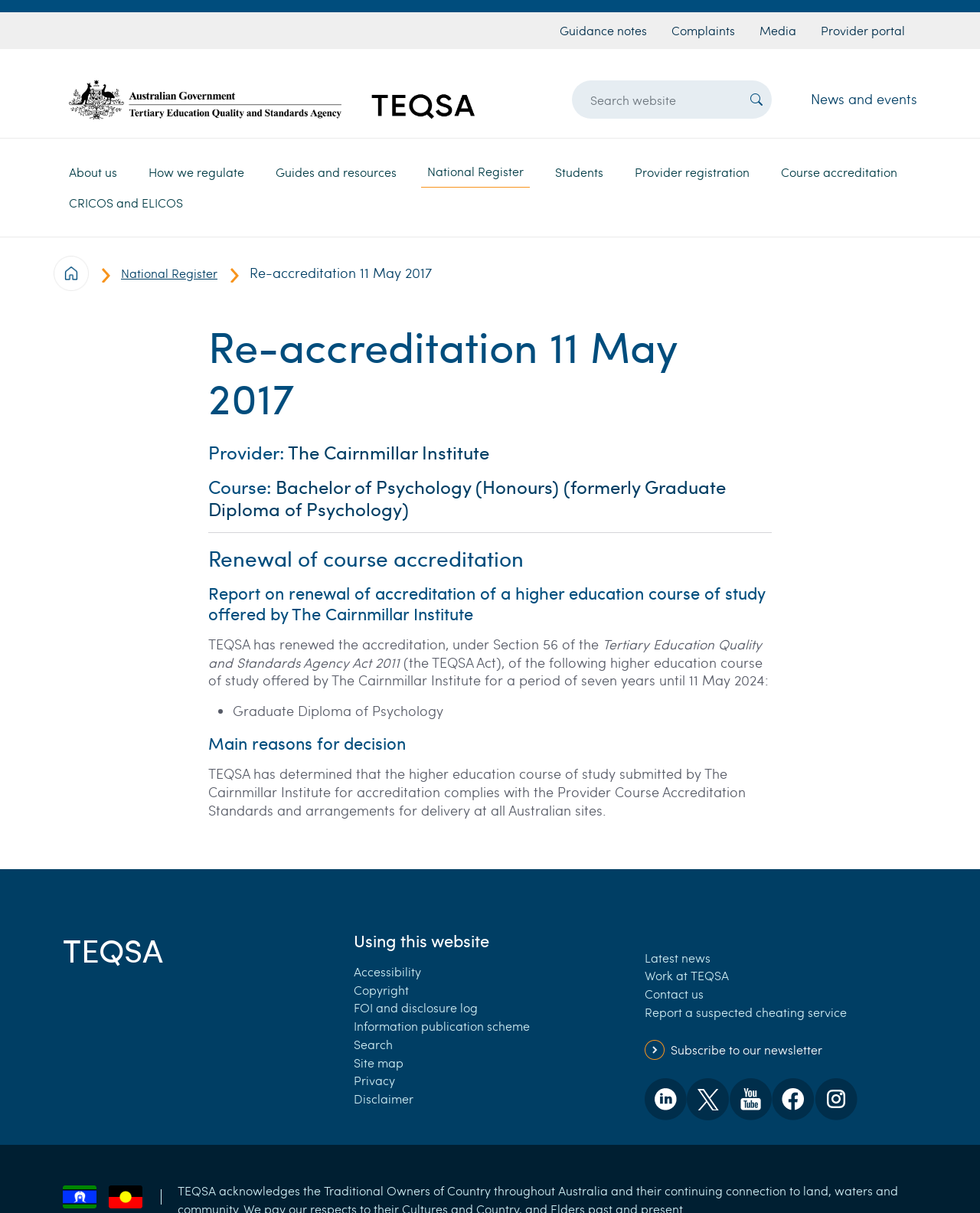Locate and provide the bounding box coordinates for the HTML element that matches this description: "Report a suspected cheating service".

[0.658, 0.828, 0.864, 0.841]